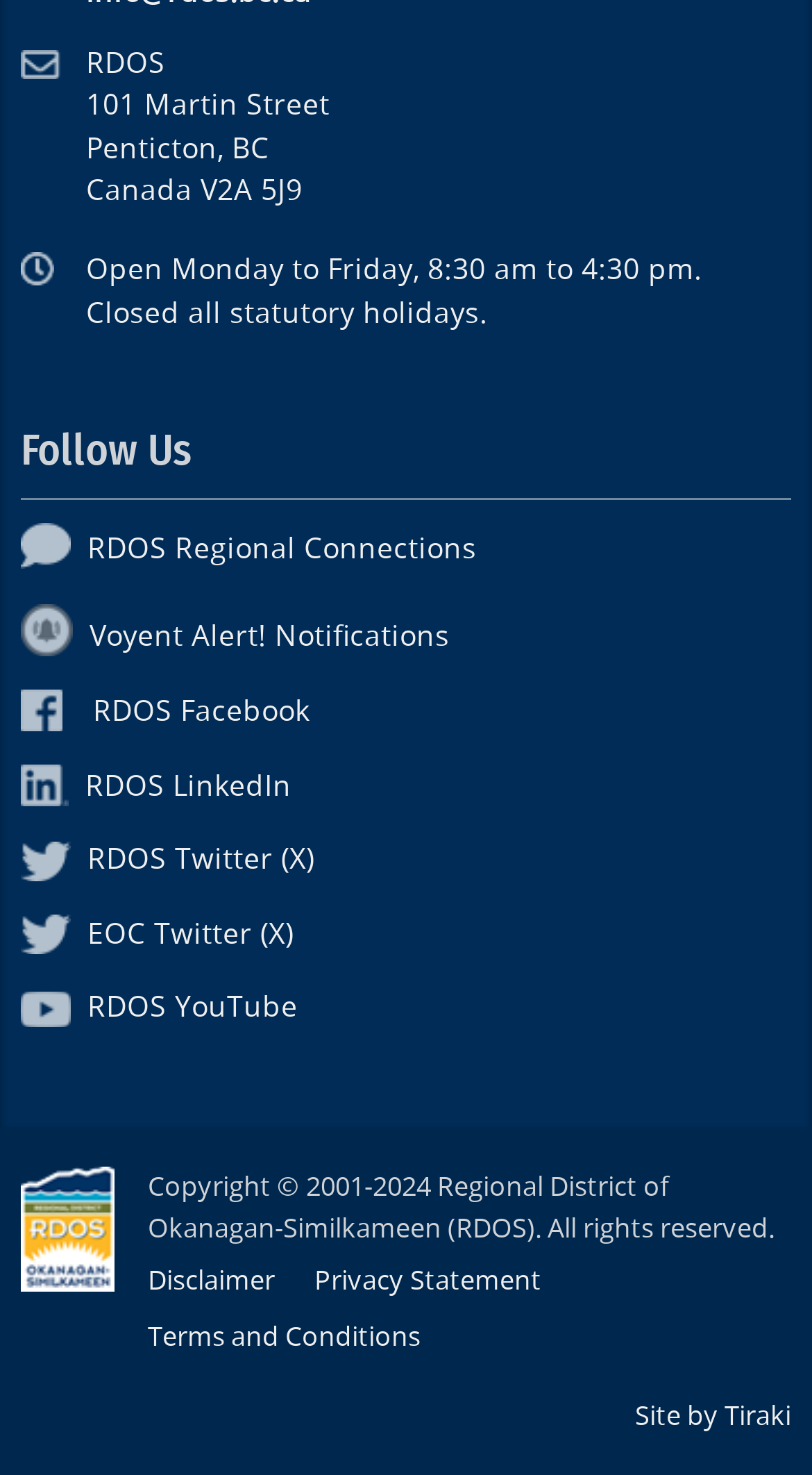Refer to the image and provide an in-depth answer to the question:
How many social media links are available?

I counted the number of link elements with IDs 147, 148, 149, 150, 151, and 153, which correspond to different social media platforms.